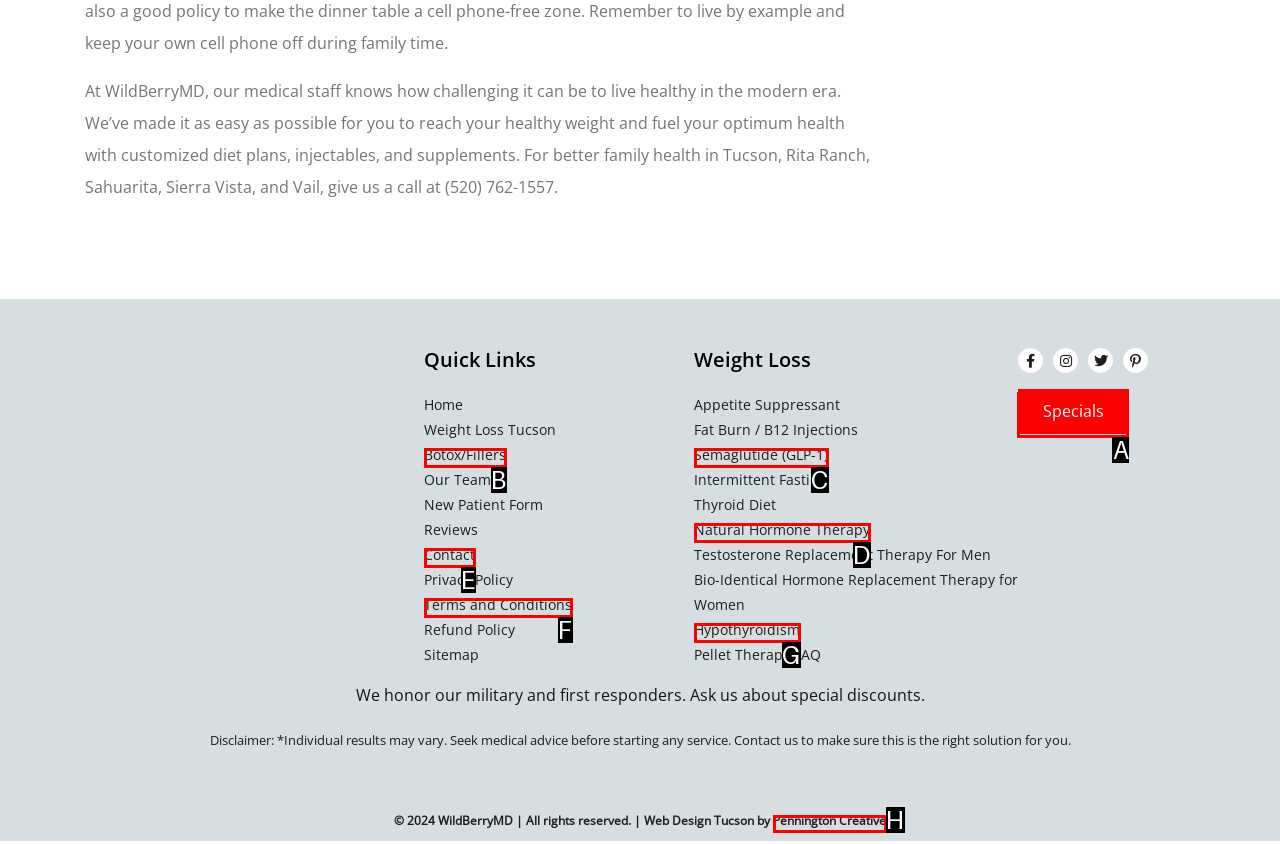From the available options, which lettered element should I click to complete this task: View the Specials page?

A